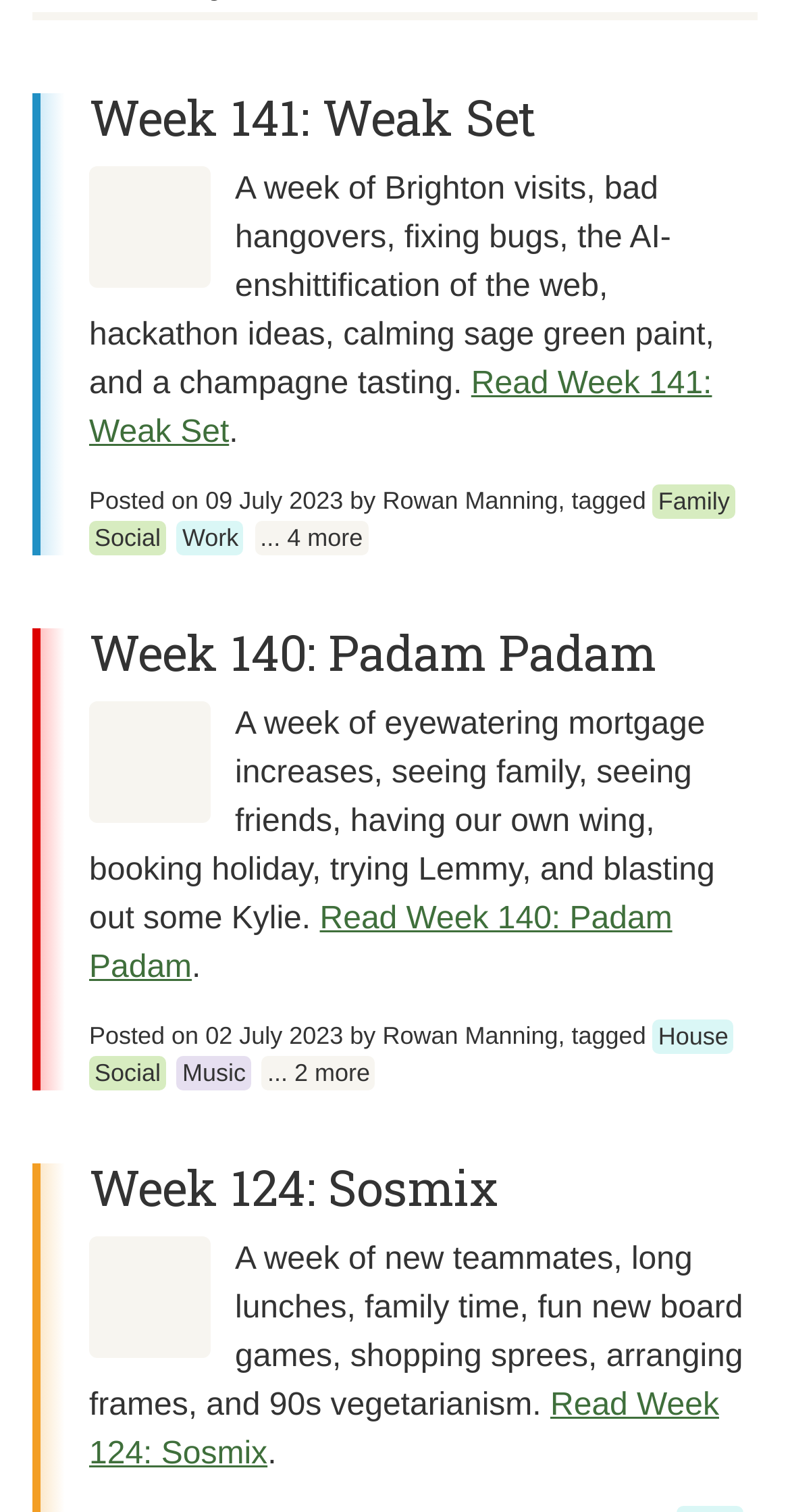What is the topic of the second article?
Please answer the question with a detailed response using the information from the screenshot.

The topic of the second article can be inferred from the title of the article, which is 'Week 140: Padam Padam'. The article also includes an image of the album cover for Padam Padam by Kylie Minogue, suggesting that the article is about the album or the artist.